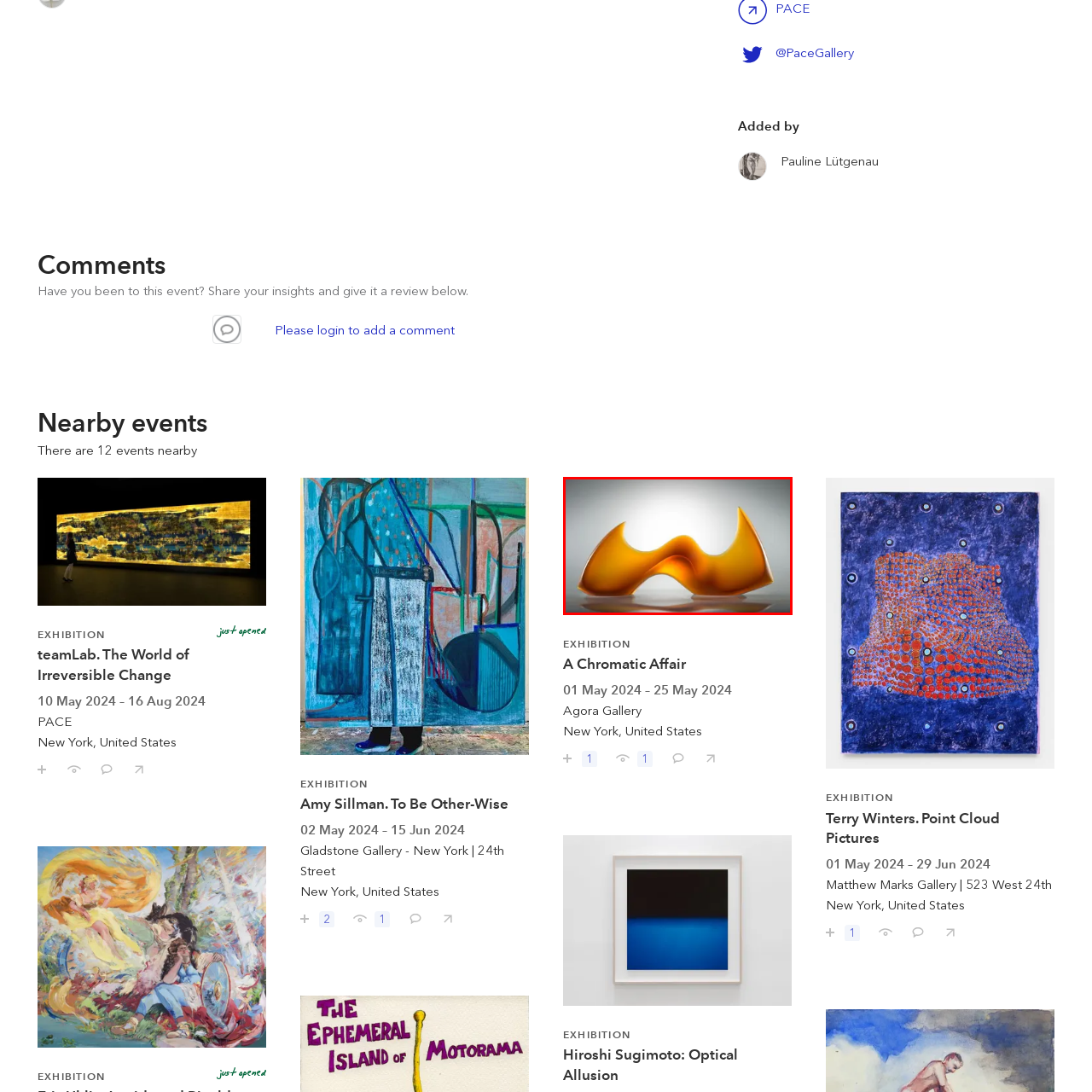Please provide a thorough description of the image inside the red frame.

The image features a striking, sculptural piece titled "A Chromatic Affair." This artwork is characterized by its fluid, organic shapes and a vibrant orange hue, reflecting light in a way that enhances its smooth contours. The sculpture's design appears dynamic, evoking a sense of movement and transformation, making it a captivating addition to the contemporary art scene. This piece is part of an upcoming exhibition running from May 1 to May 25, 2024, at Agora Gallery in New York. The design invites viewers to appreciate not only its aesthetic appeal but also the intricate relationship between color and form in modern sculpture.